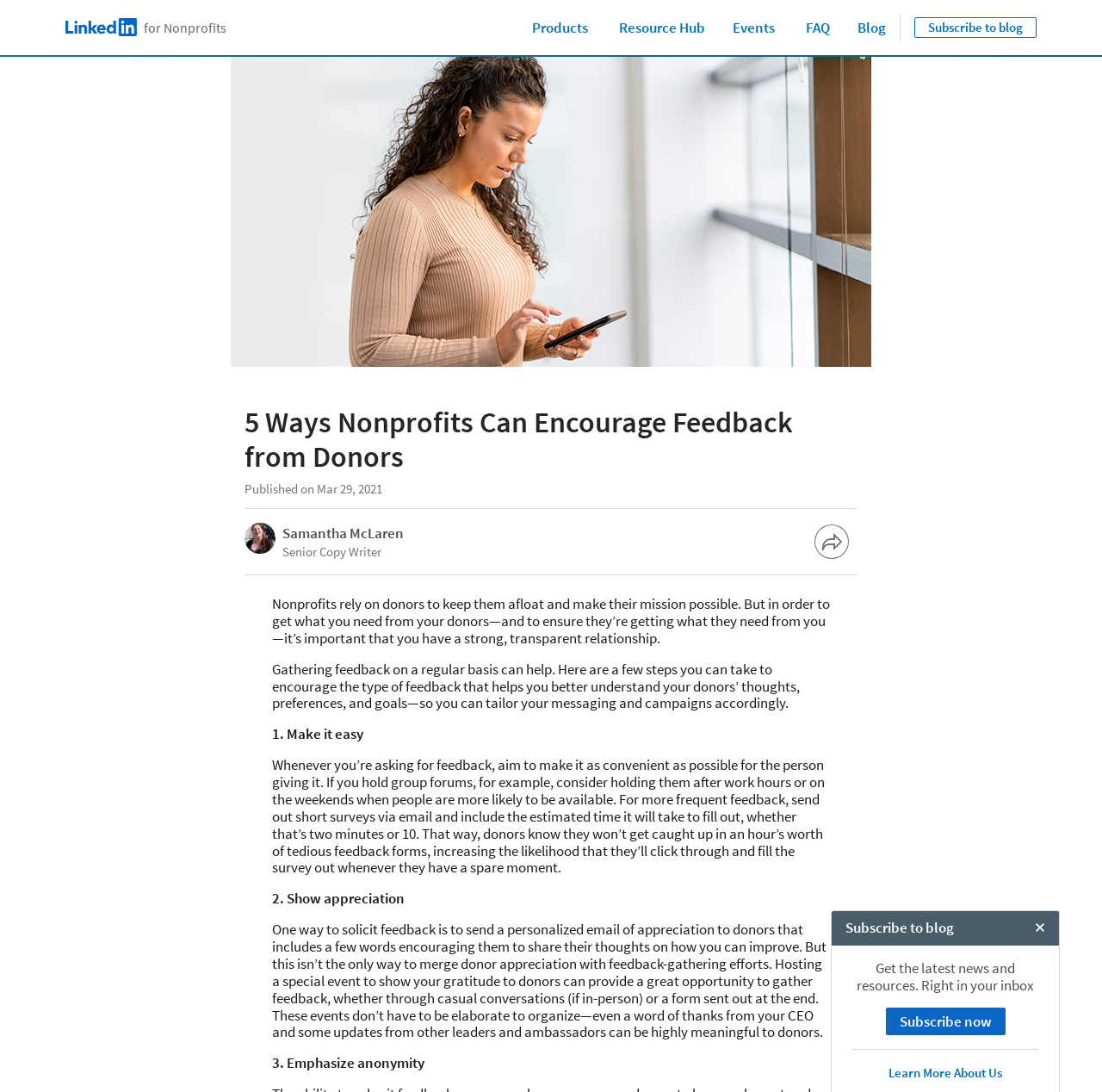Locate the bounding box coordinates of the clickable part needed for the task: "Click the 'Events' dropdown menu".

[0.652, 0.0, 0.716, 0.05]